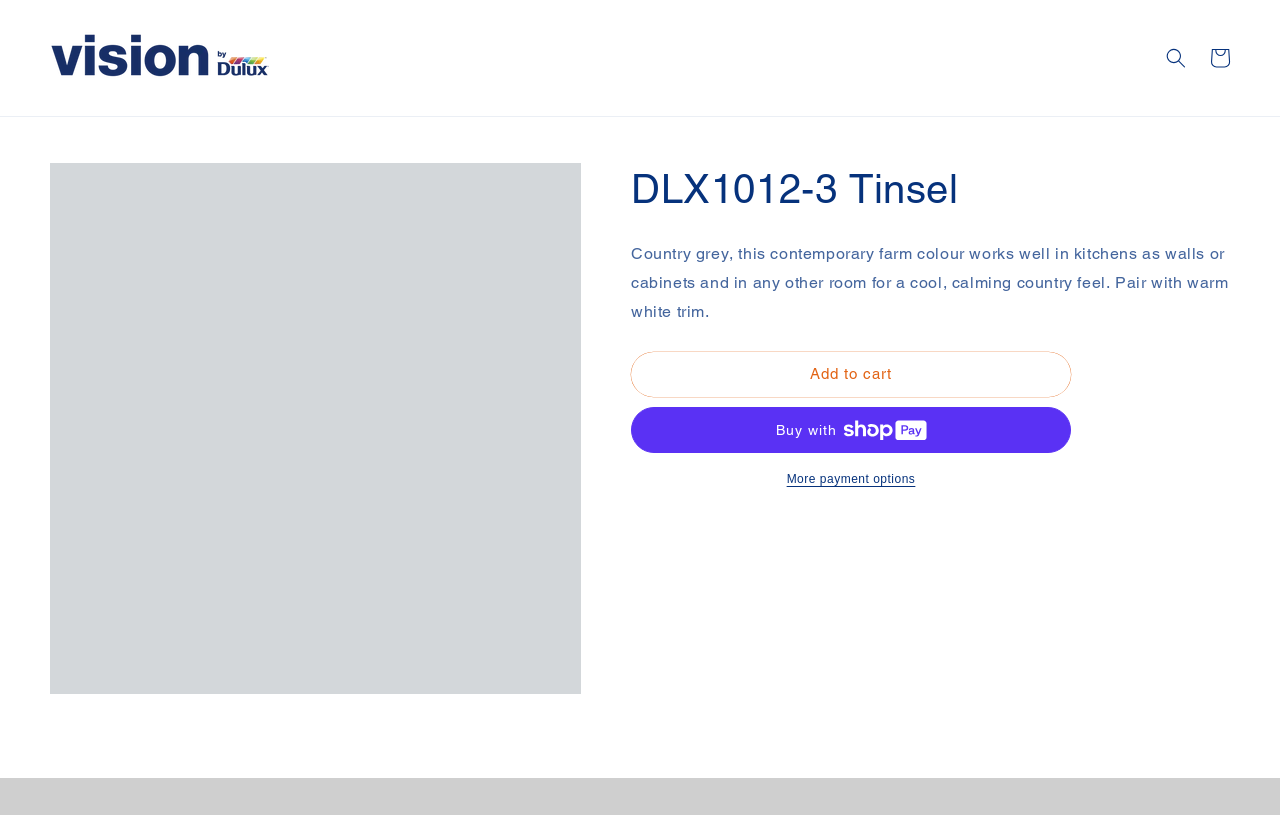What is the color being described?
Refer to the screenshot and deliver a thorough answer to the question presented.

The webpage is describing a color, and the text 'Country grey, this contemporary farm colour...' indicates that the color being described is country grey.